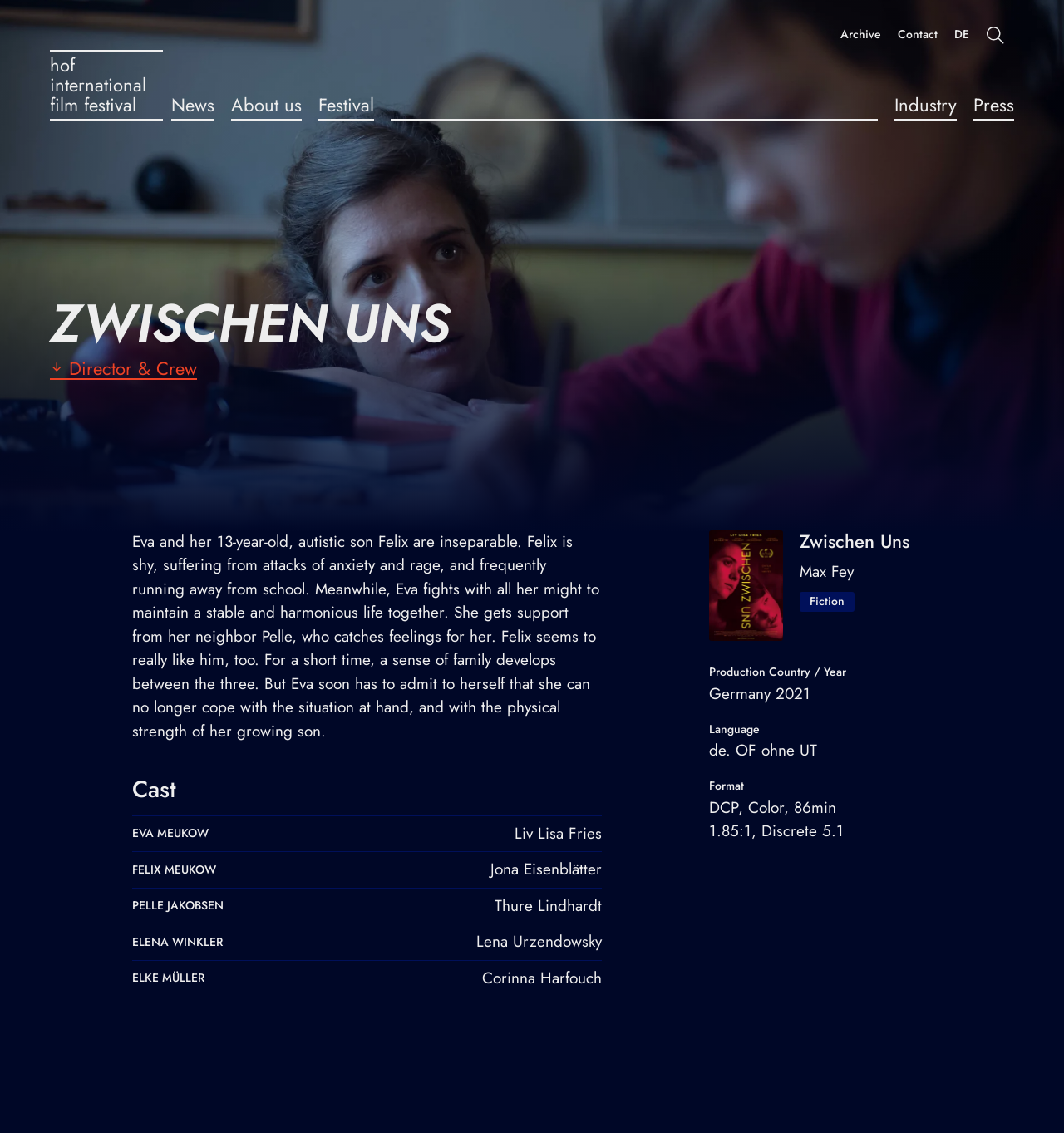Please provide a one-word or phrase answer to the question: 
What is the language of the film 'Zwischen Uns'?

German